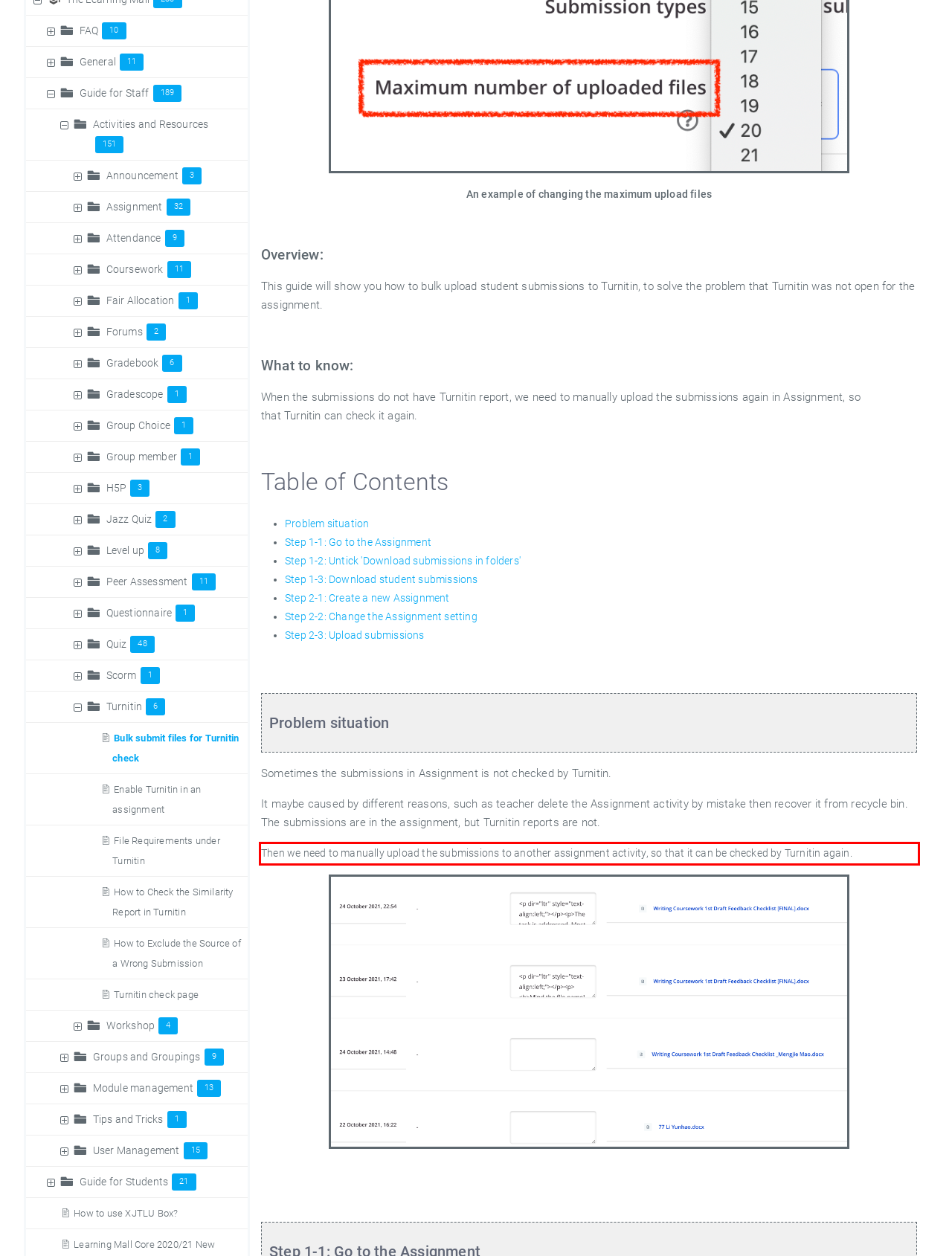Please extract the text content from the UI element enclosed by the red rectangle in the screenshot.

Then we need to manually upload the submissions to another assignment activity, so that it can be checked by Turnitin again.